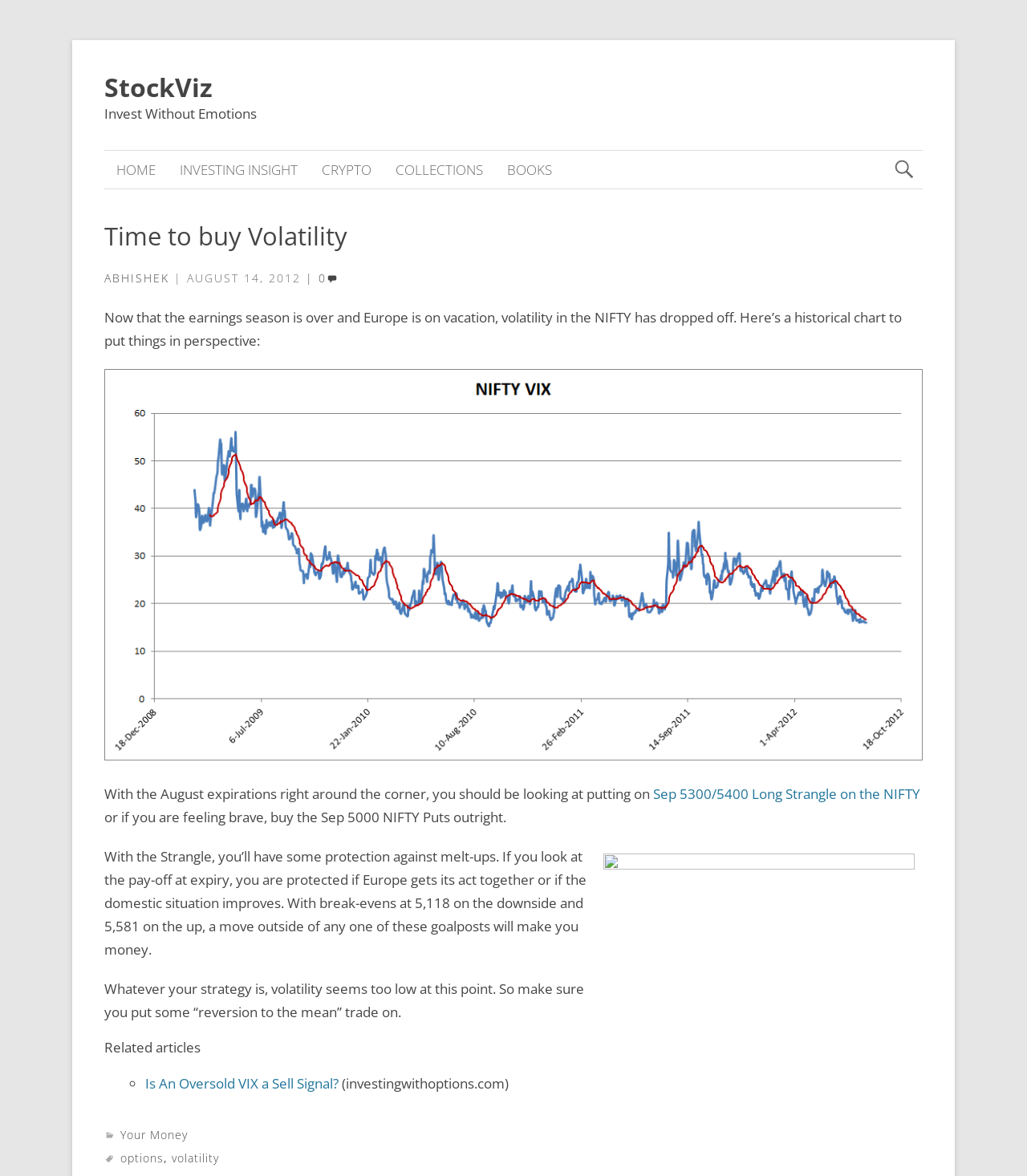Provide the bounding box coordinates for the UI element that is described by this text: "Investing Insight". The coordinates should be in the form of four float numbers between 0 and 1: [left, top, right, bottom].

[0.163, 0.128, 0.302, 0.16]